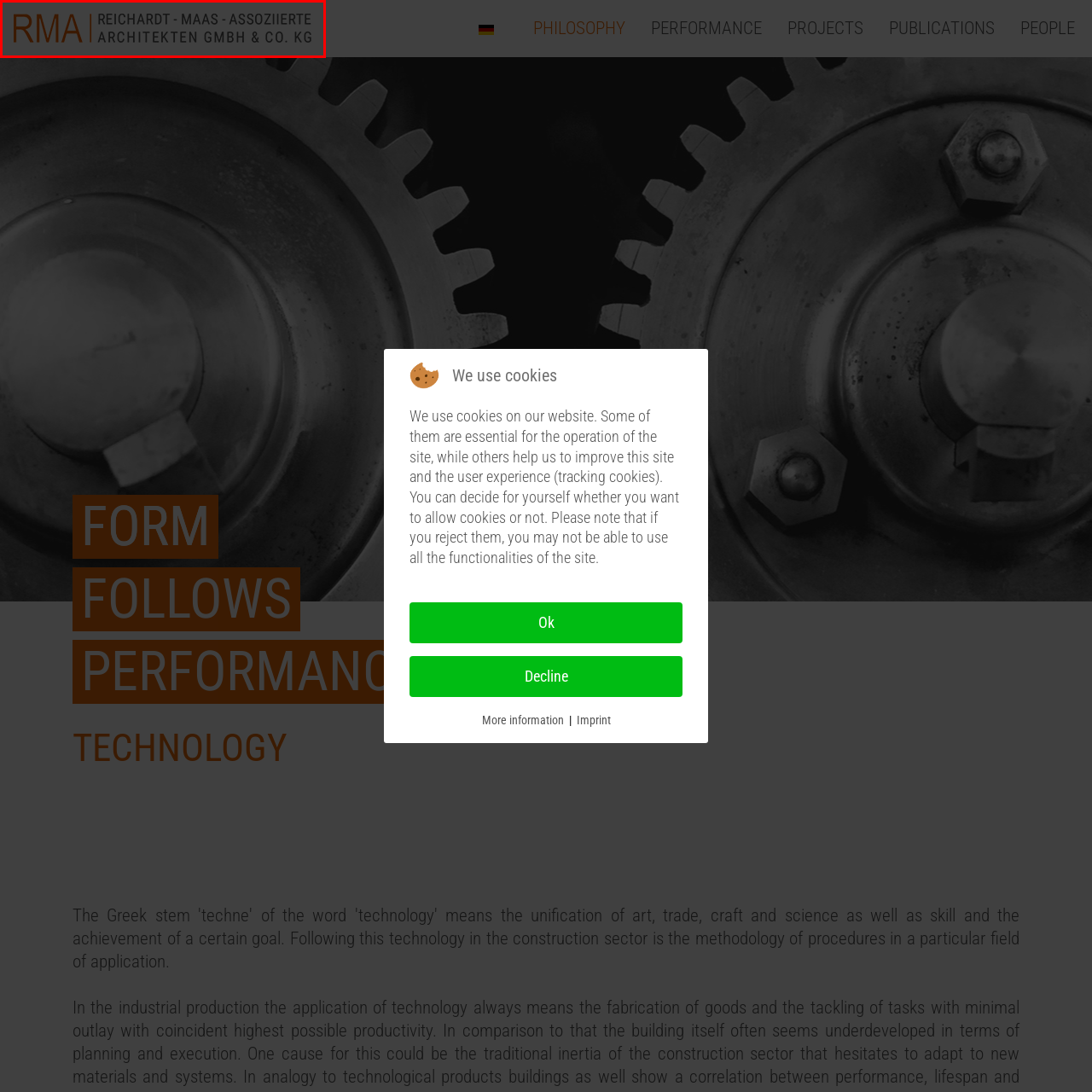Provide a comprehensive description of the image contained within the red rectangle.

The image features the stylized acronym "RMA," which stands for "Reichardt - Maas - Assoziierte Architekten GmbH & Co. KG." This emblem represents a prominent architectural firm, suggesting a strong focus on design and structure. The text is presented in a sleek, modern font, enhancing the firm's contemporary aesthetic. The color palette is muted, combining shades of brown and grey, which adds sophistication and professionalism. This image likely serves as a logo or header for the firm's website, emphasizing their identity and branding within the architectural industry.